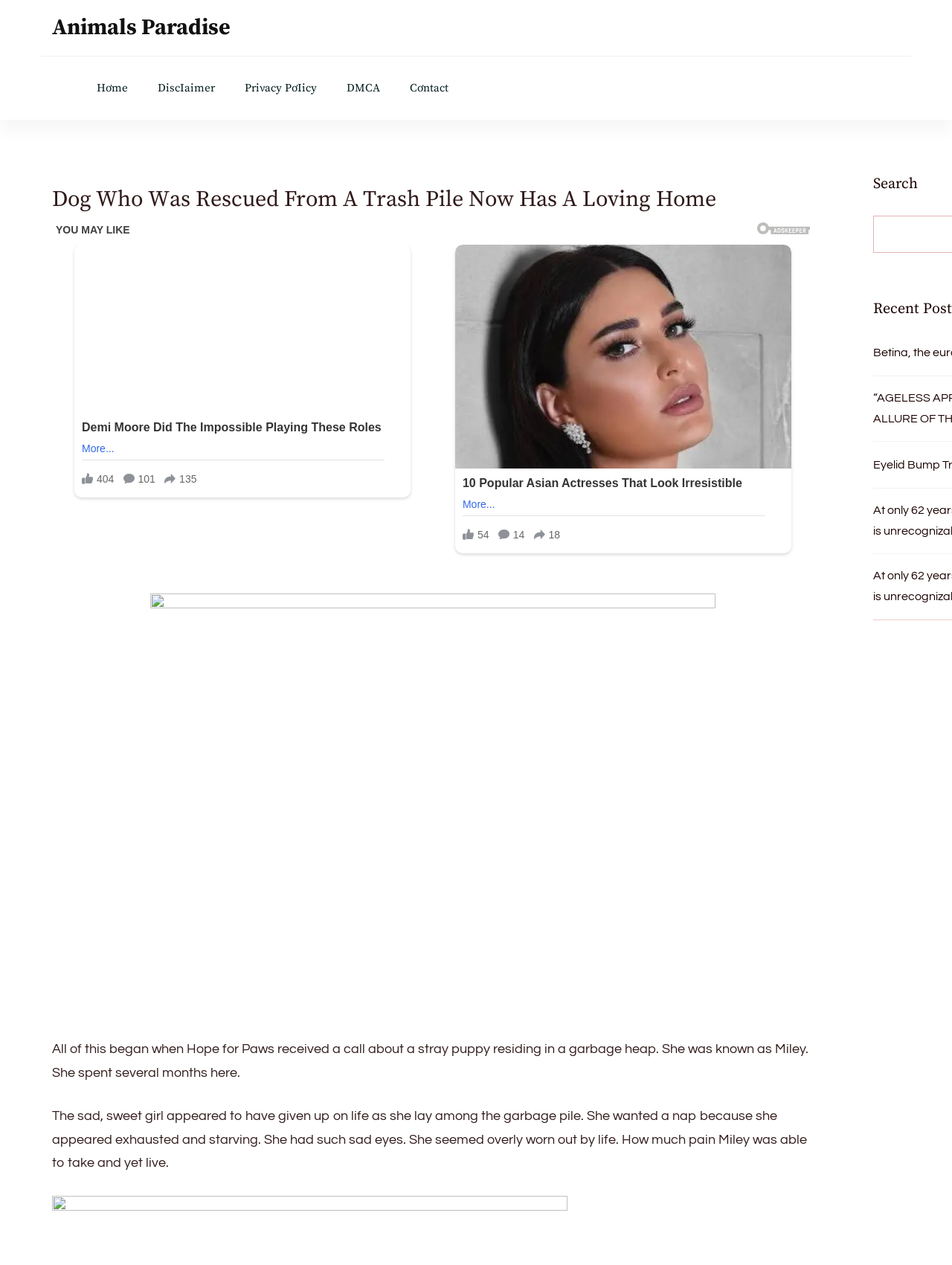What is the website's name?
Observe the image and answer the question with a one-word or short phrase response.

Animals Paradise